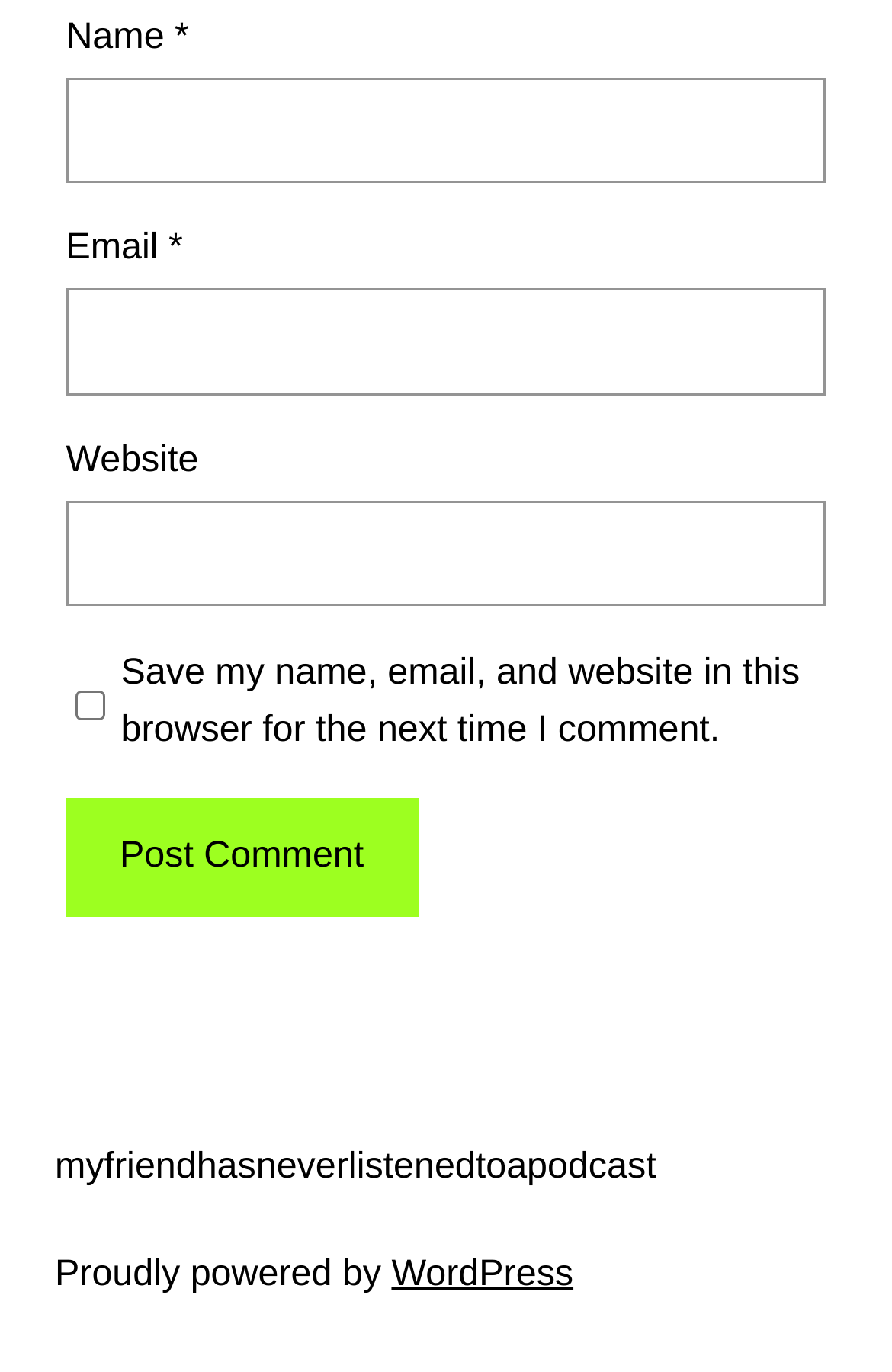Locate the UI element described by parent_node: Email * aria-describedby="email-notes" name="email" in the provided webpage screenshot. Return the bounding box coordinates in the format (top-left x, top-left y, bottom-right x, bottom-right y), ensuring all values are between 0 and 1.

[0.074, 0.211, 0.926, 0.288]